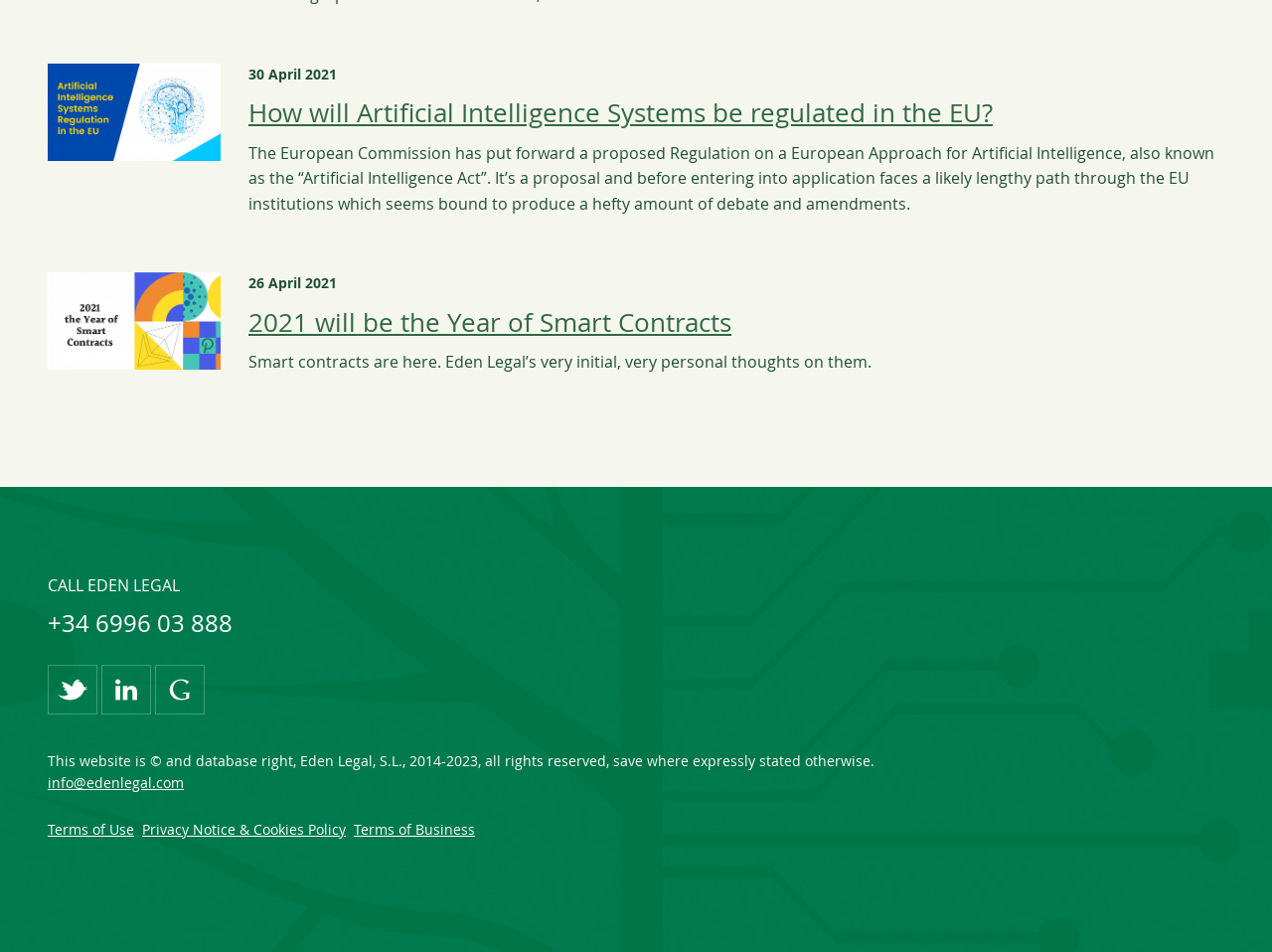Find the bounding box coordinates of the element's region that should be clicked in order to follow the given instruction: "Read about Artificial Intelligence regulation in the EU". The coordinates should consist of four float numbers between 0 and 1, i.e., [left, top, right, bottom].

[0.195, 0.101, 0.78, 0.137]